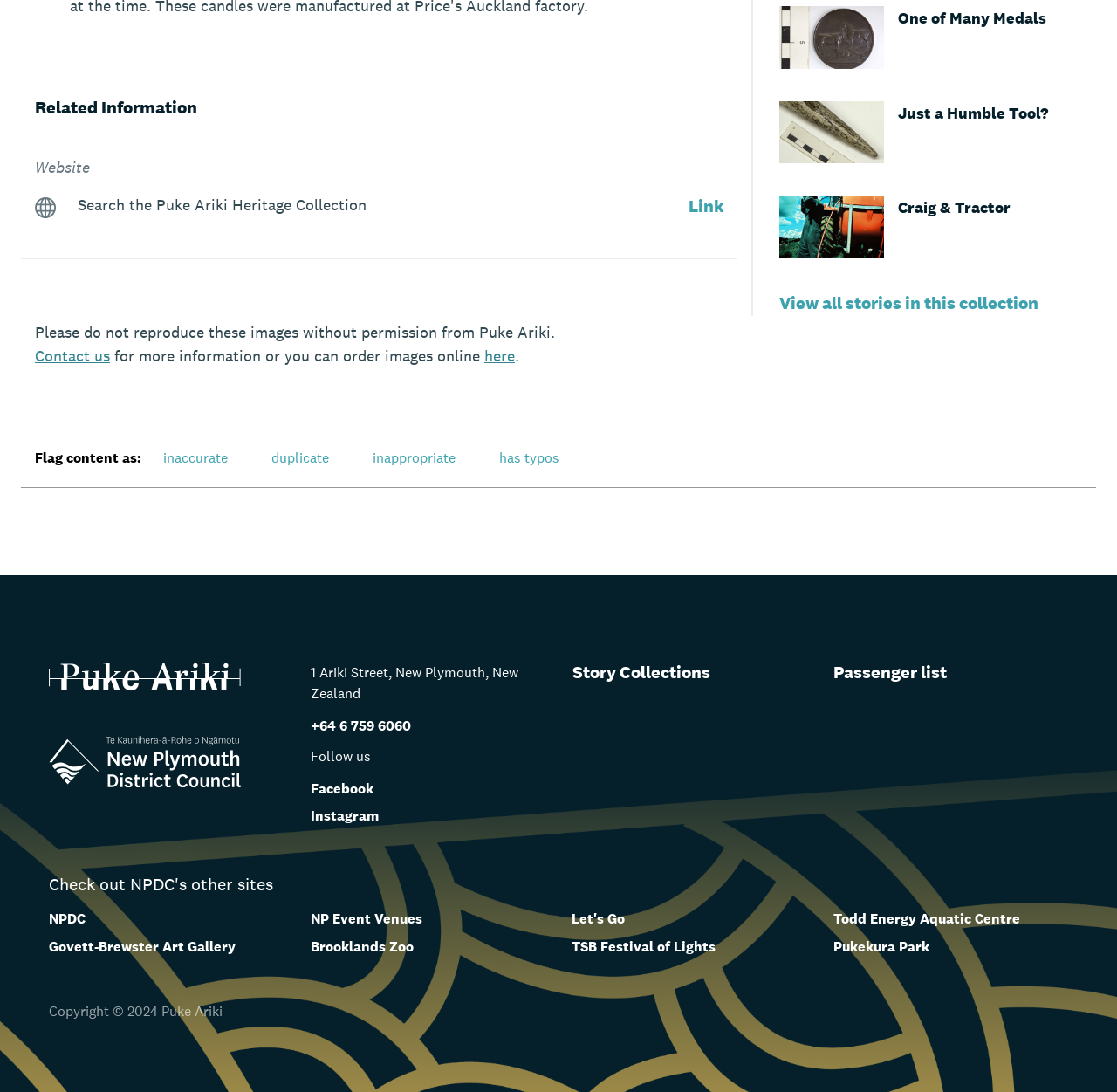Determine the bounding box coordinates of the section to be clicked to follow the instruction: "Click on the 'bag review' link". The coordinates should be given as four float numbers between 0 and 1, formatted as [left, top, right, bottom].

None